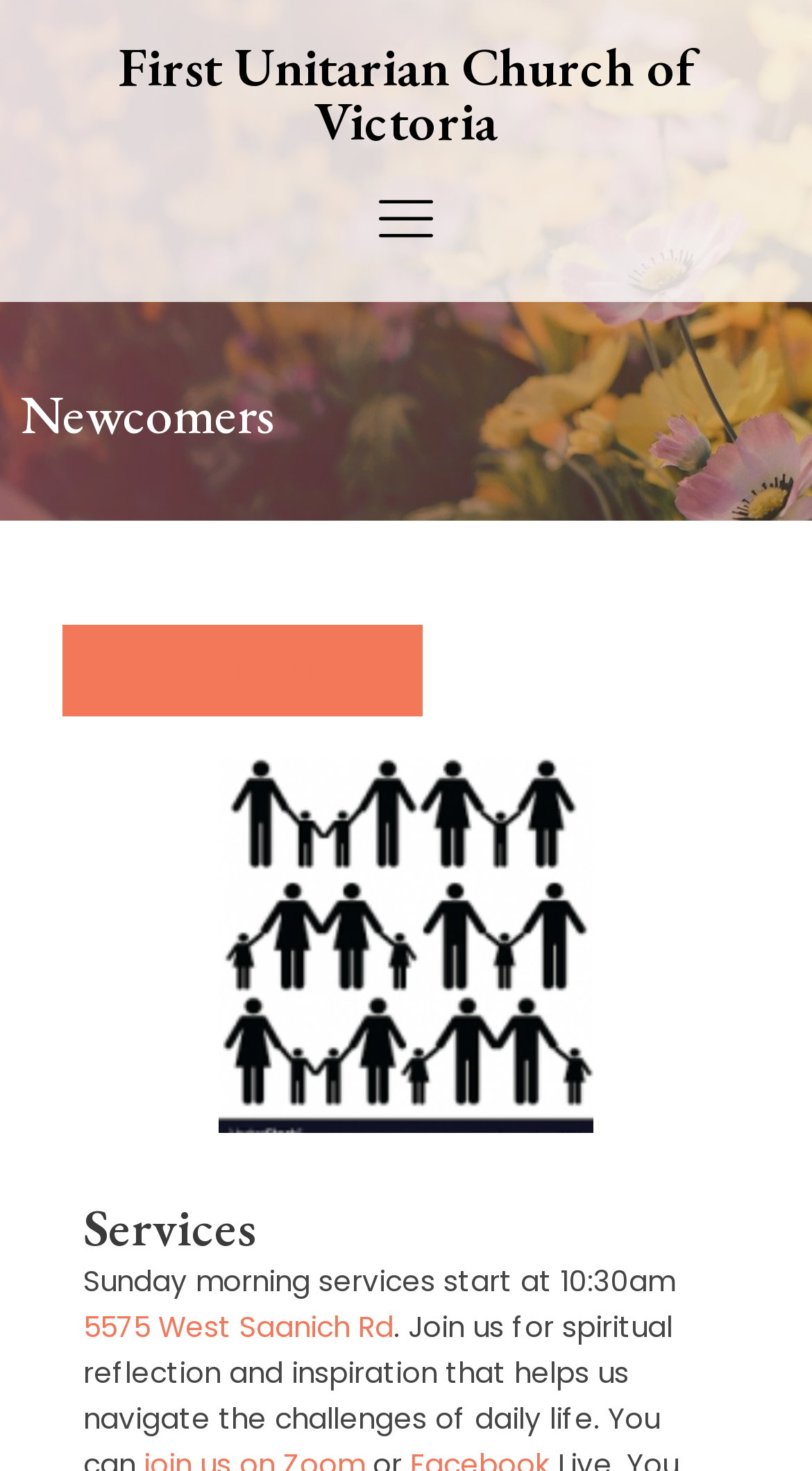Please provide a one-word or short phrase answer to the question:
What time do Sunday morning services start?

10:30am